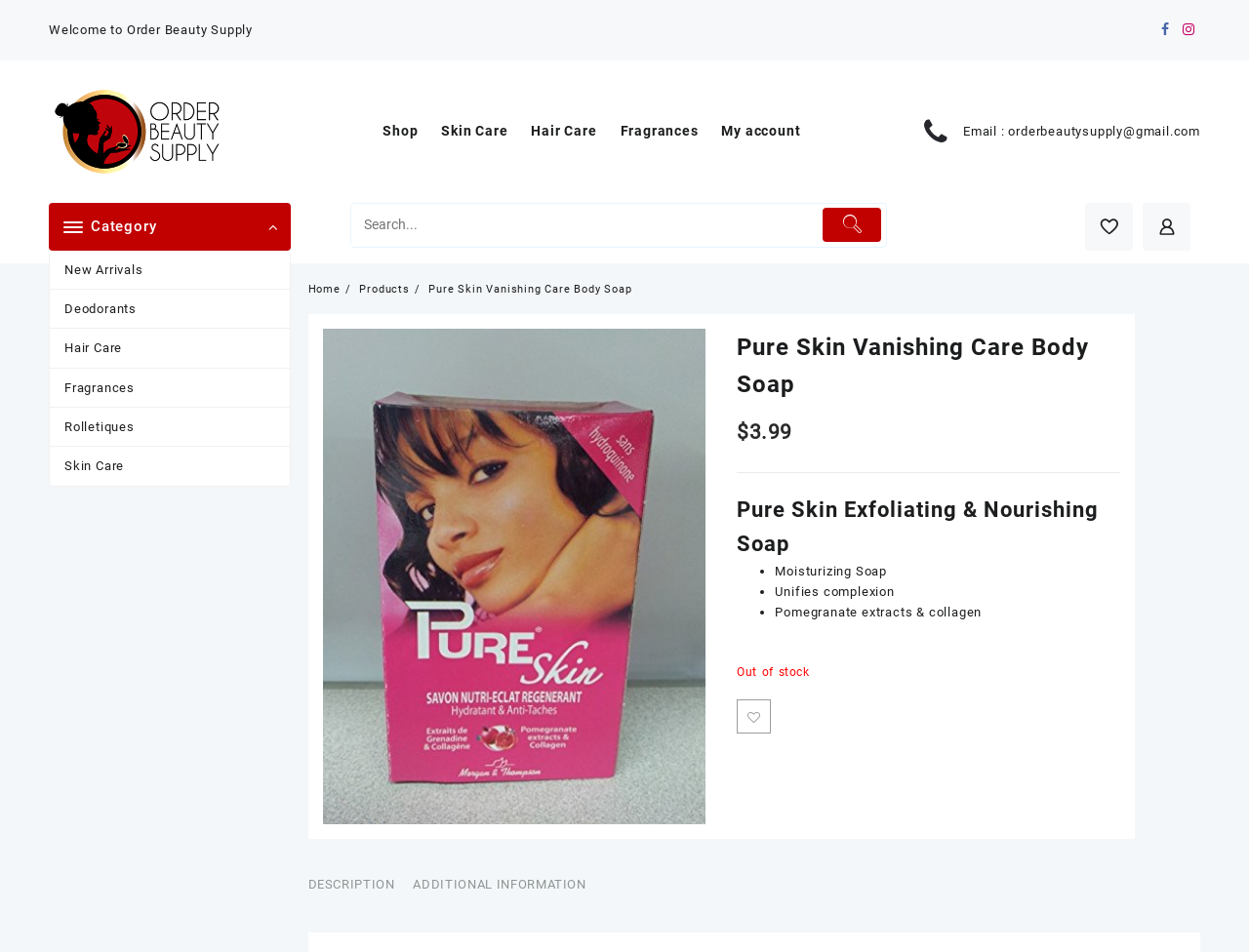Please answer the following question using a single word or phrase: 
What is the category of the Pure Skin Exfoliating & Nourishing Soap?

Skin Care